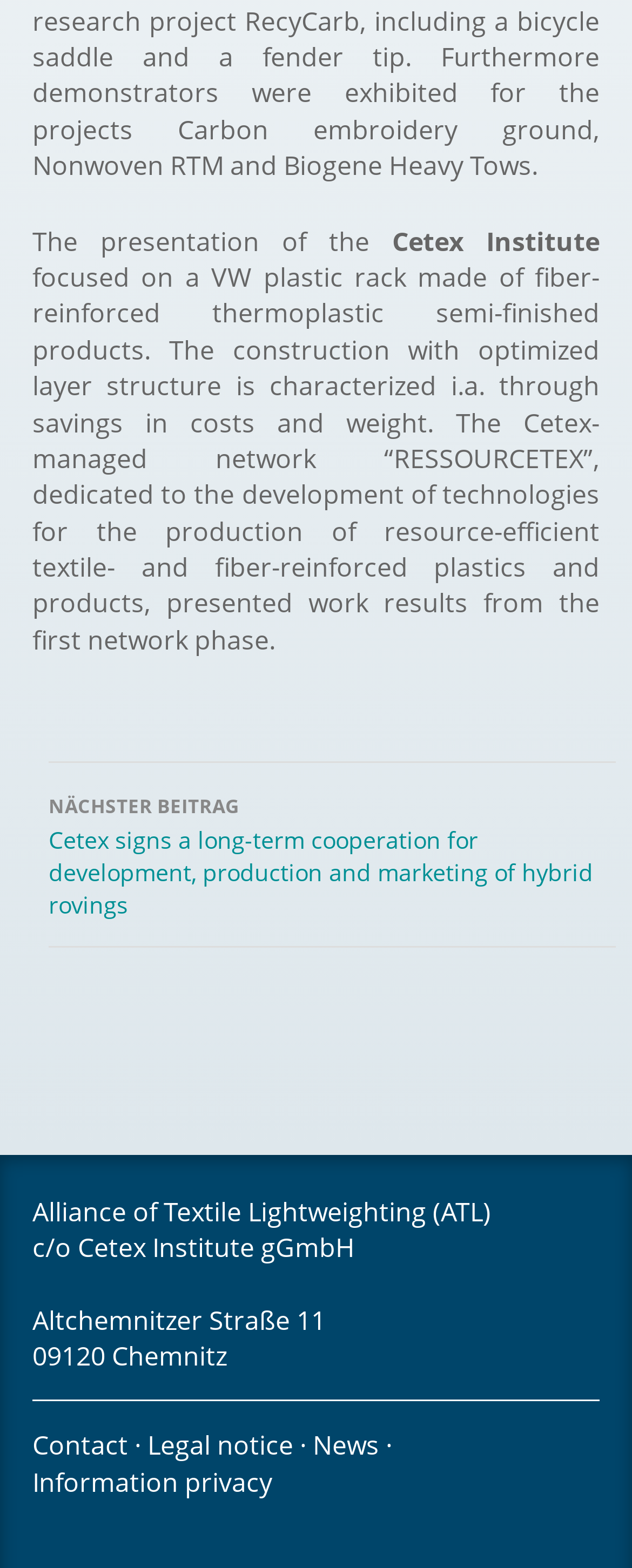Identify the bounding box for the UI element that is described as follows: "News".

[0.495, 0.911, 0.6, 0.933]